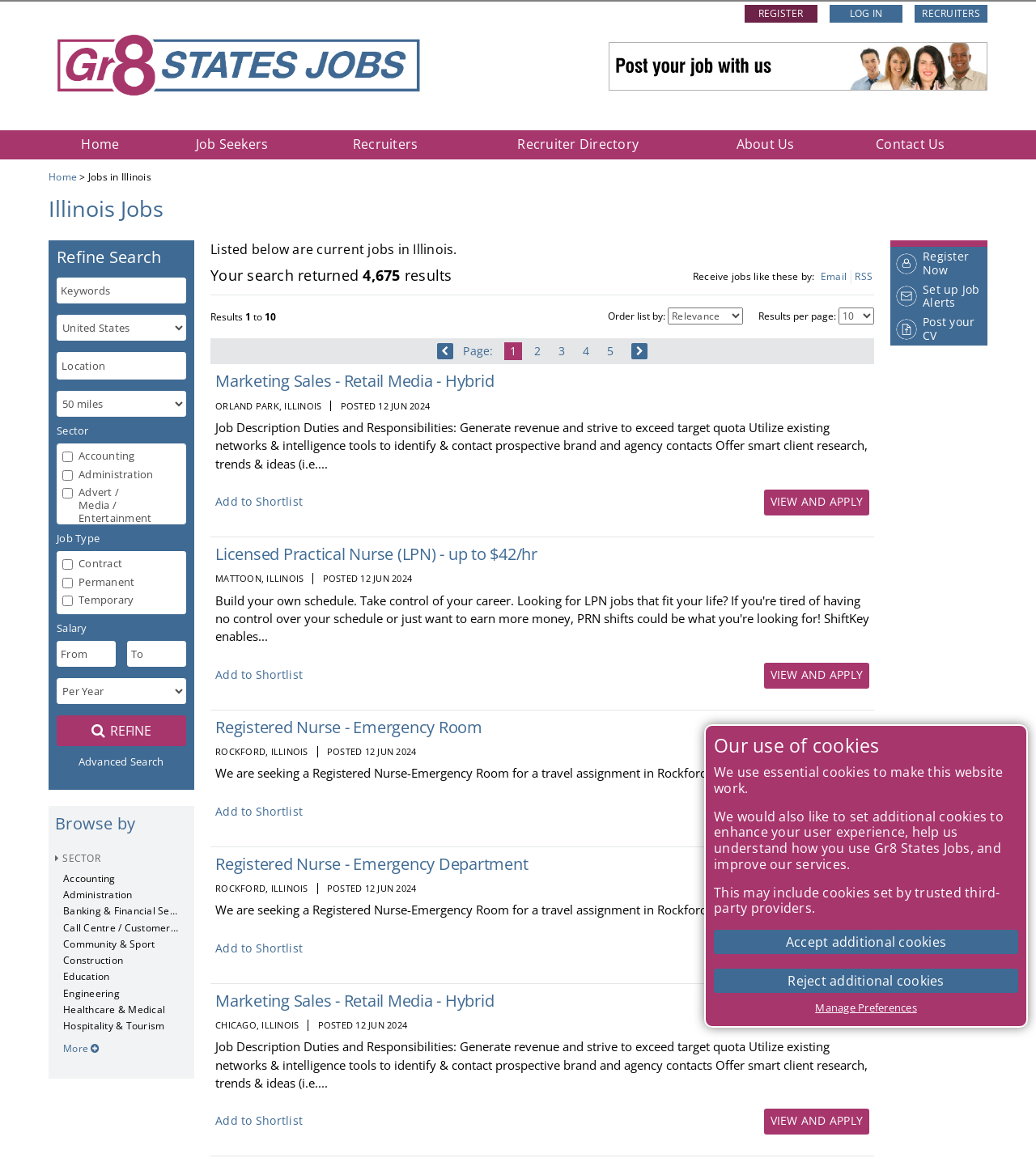Extract the bounding box coordinates for the UI element described as: "Registered Nurse - Emergency Department".

[0.208, 0.736, 0.51, 0.755]